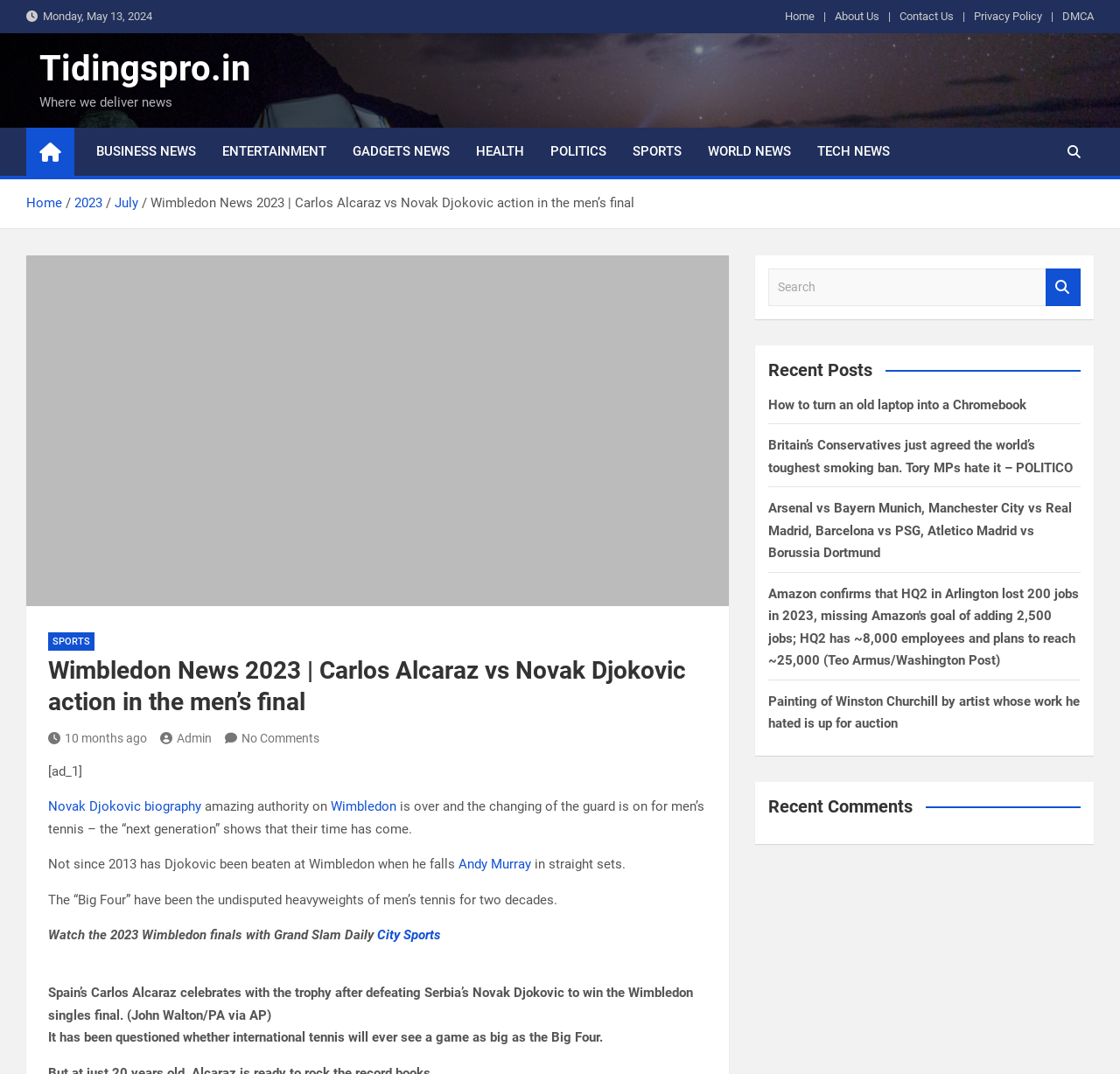Bounding box coordinates are given in the format (top-left x, top-left y, bottom-right x, bottom-right y). All values should be floating point numbers between 0 and 1. Provide the bounding box coordinate for the UI element described as: 10 months ago

[0.206, 0.681, 0.294, 0.694]